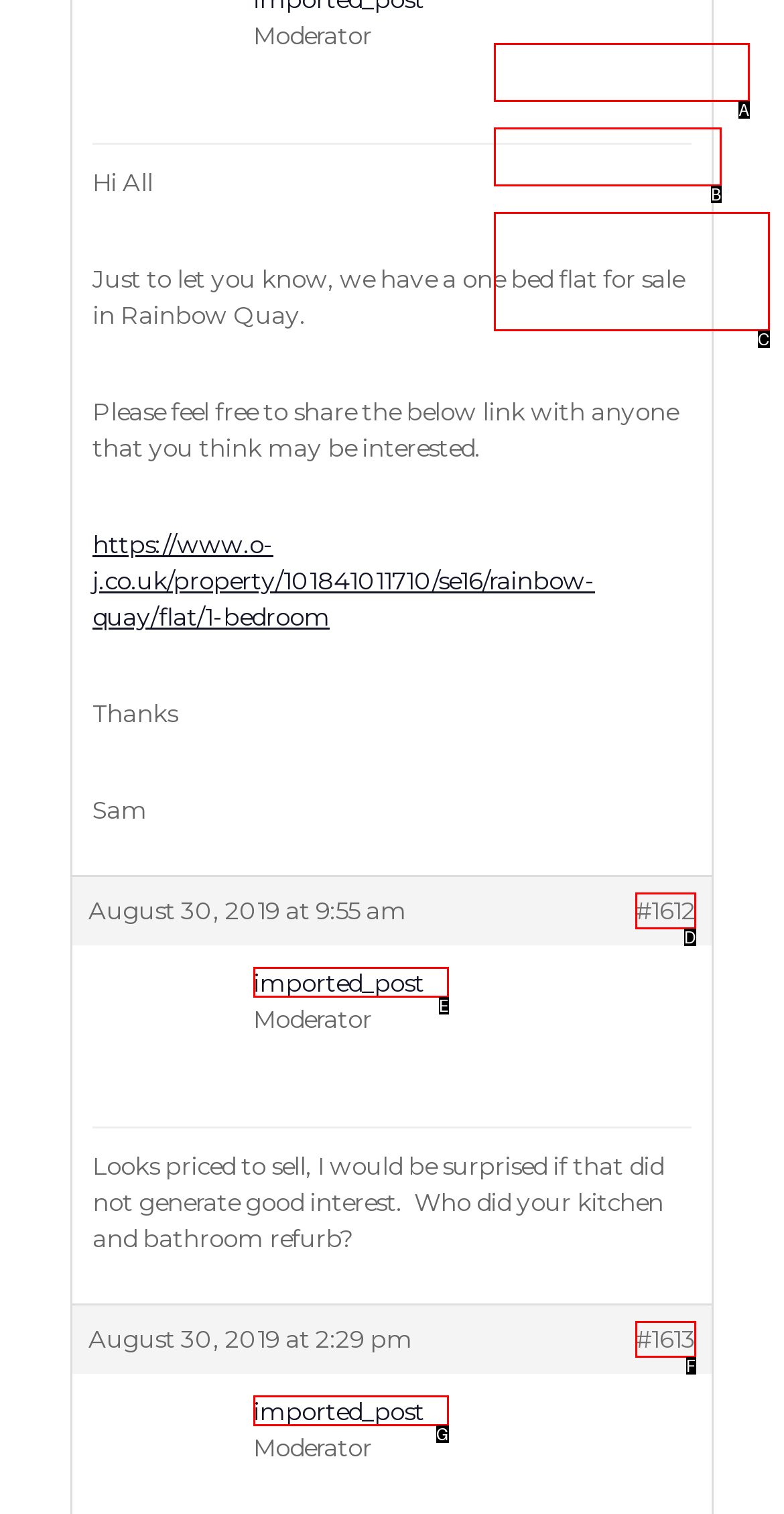Tell me which one HTML element best matches the description: Gallery Answer with the option's letter from the given choices directly.

B